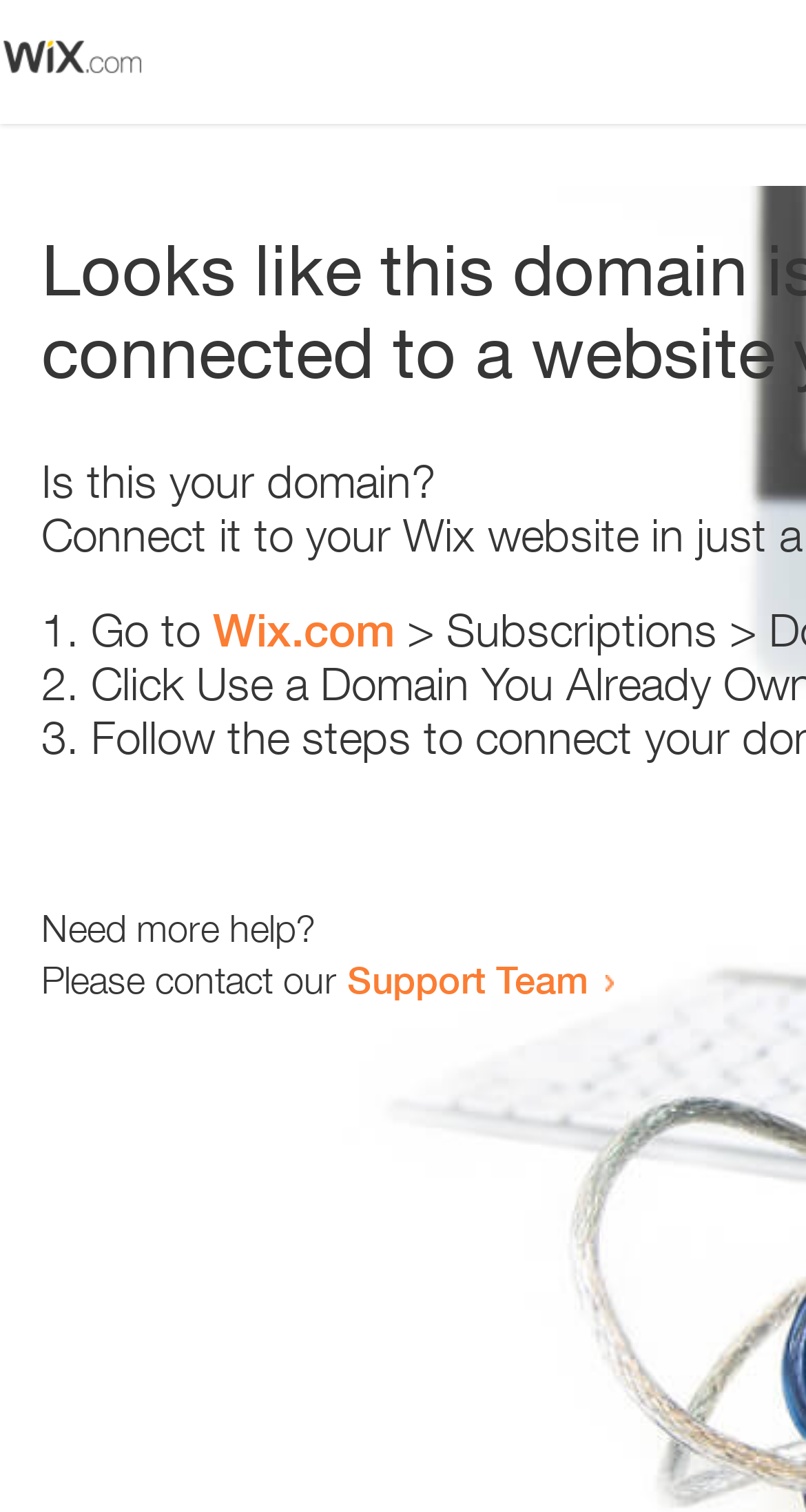Give a comprehensive overview of the webpage, including key elements.

The webpage appears to be an error page, with a small image at the top left corner. Below the image, there is a heading that reads "Is this your domain?" centered on the page. 

Underneath the heading, there is a numbered list with three items. The first item starts with "1." and is followed by the text "Go to" and a link to "Wix.com". The second item starts with "2." and the third item starts with "3.", but their contents are not specified. 

Further down the page, there is a section that asks "Need more help?" and provides a contact option, stating "Please contact our Support Team" with a link to the Support Team.